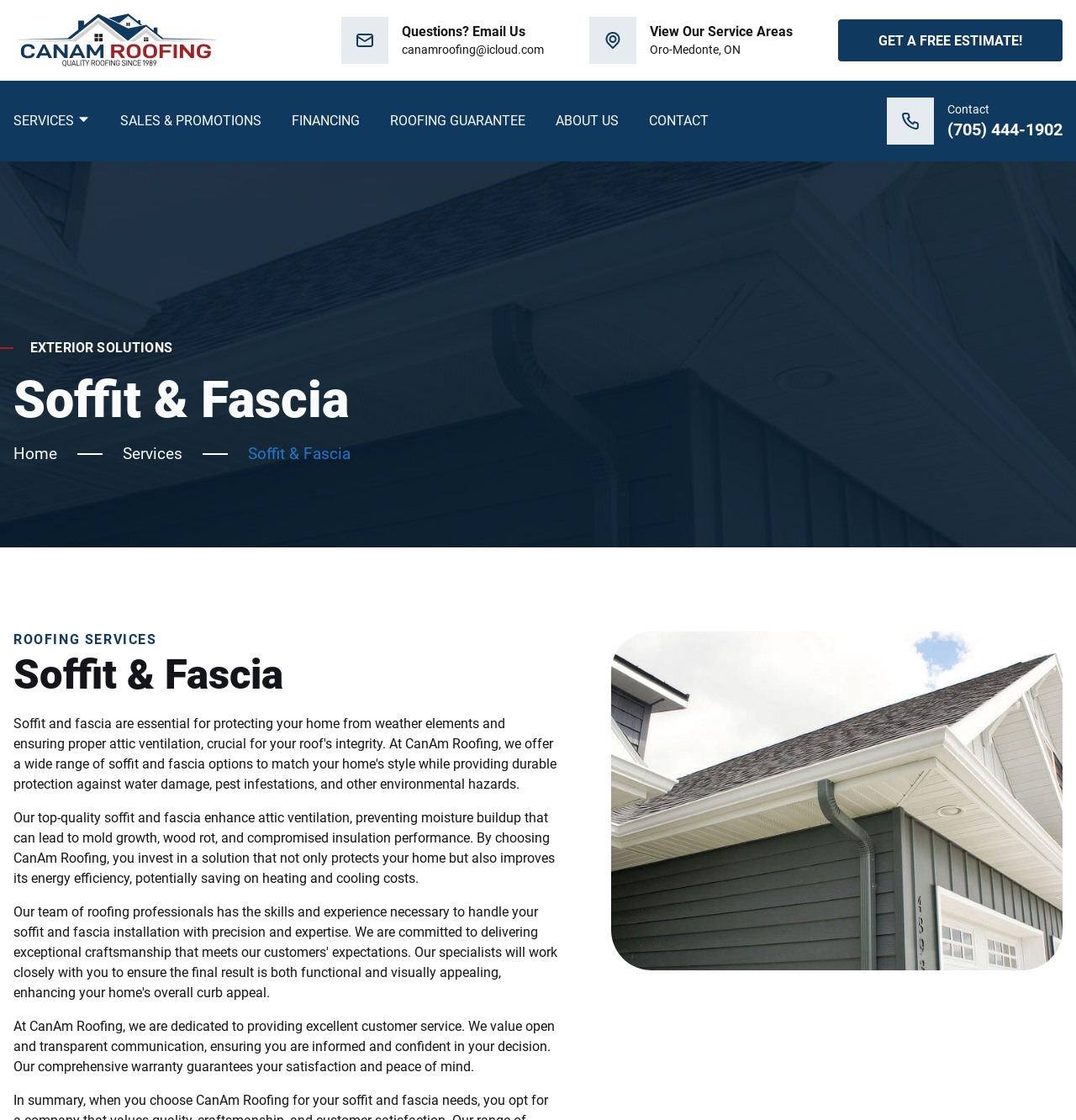Can you show the bounding box coordinates of the region to click on to complete the task described in the instruction: "Click to skip to main content"?

[0.0, 0.0, 0.166, 0.018]